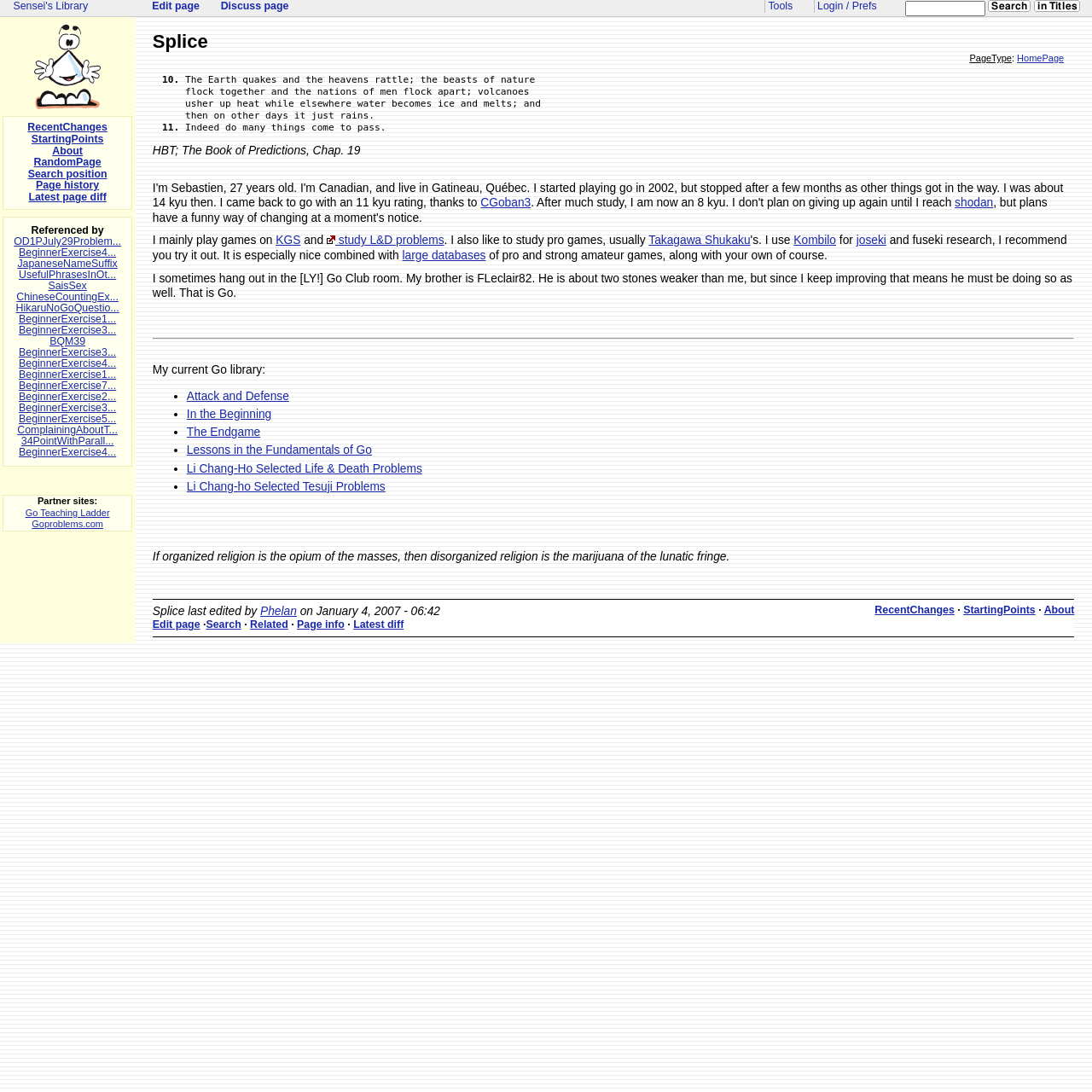Please find the bounding box coordinates of the clickable region needed to complete the following instruction: "Visit the 'CGoban3' page". The bounding box coordinates must consist of four float numbers between 0 and 1, i.e., [left, top, right, bottom].

[0.44, 0.18, 0.486, 0.192]